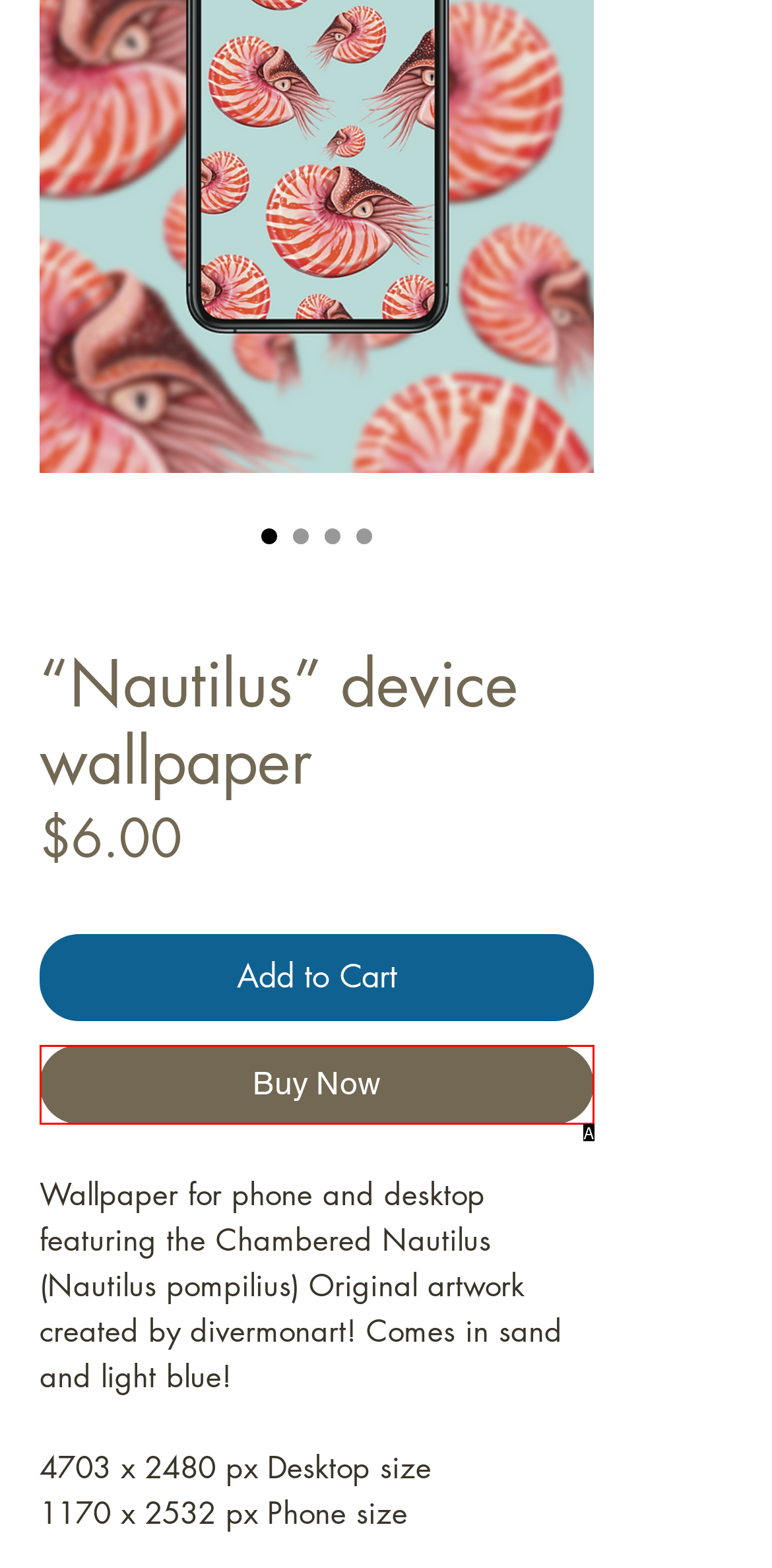Choose the option that aligns with the description: Buy Now
Respond with the letter of the chosen option directly.

A